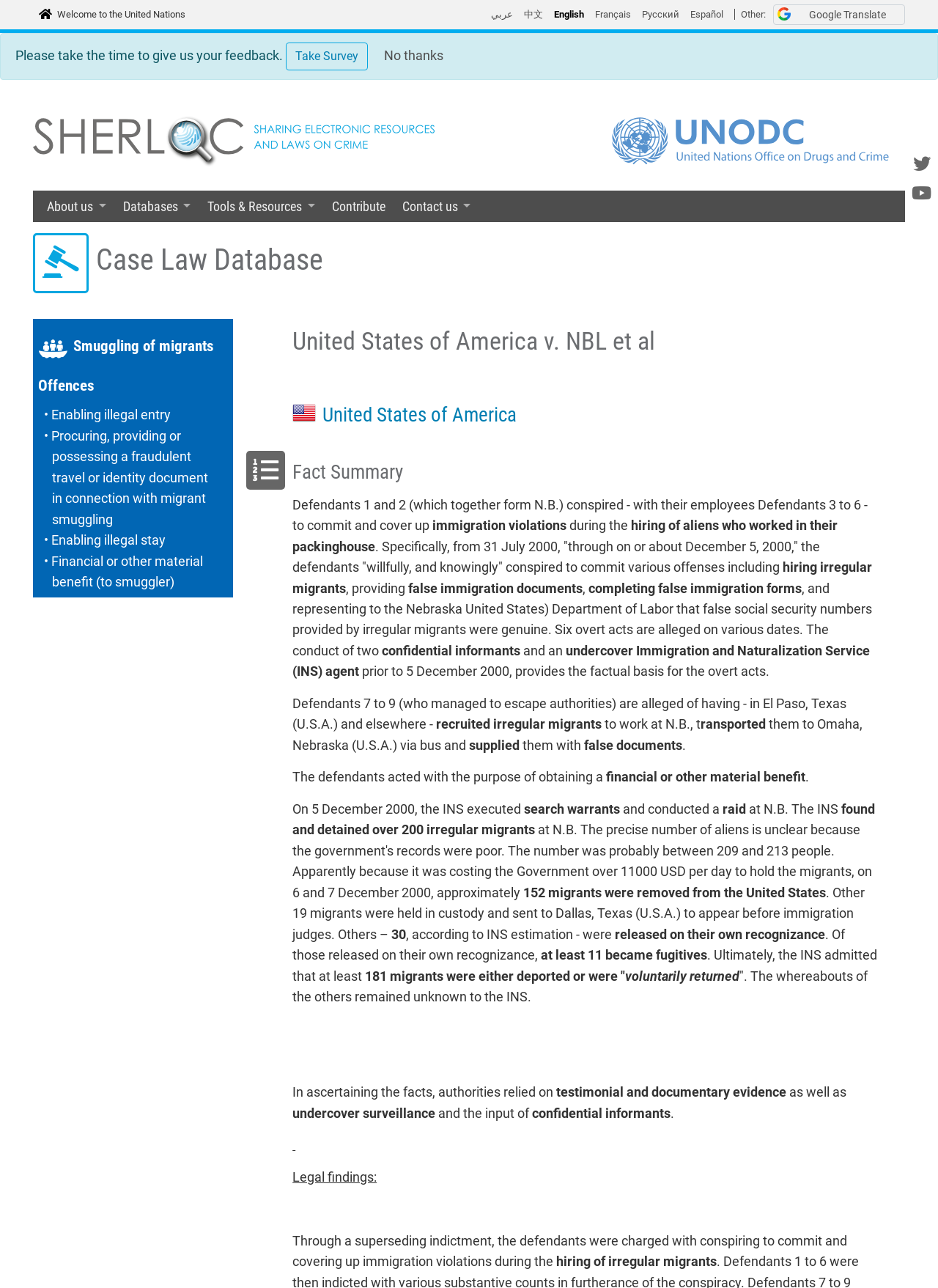How many irregular migrants were found and detained?
Look at the image and answer with only one word or phrase.

Over 200